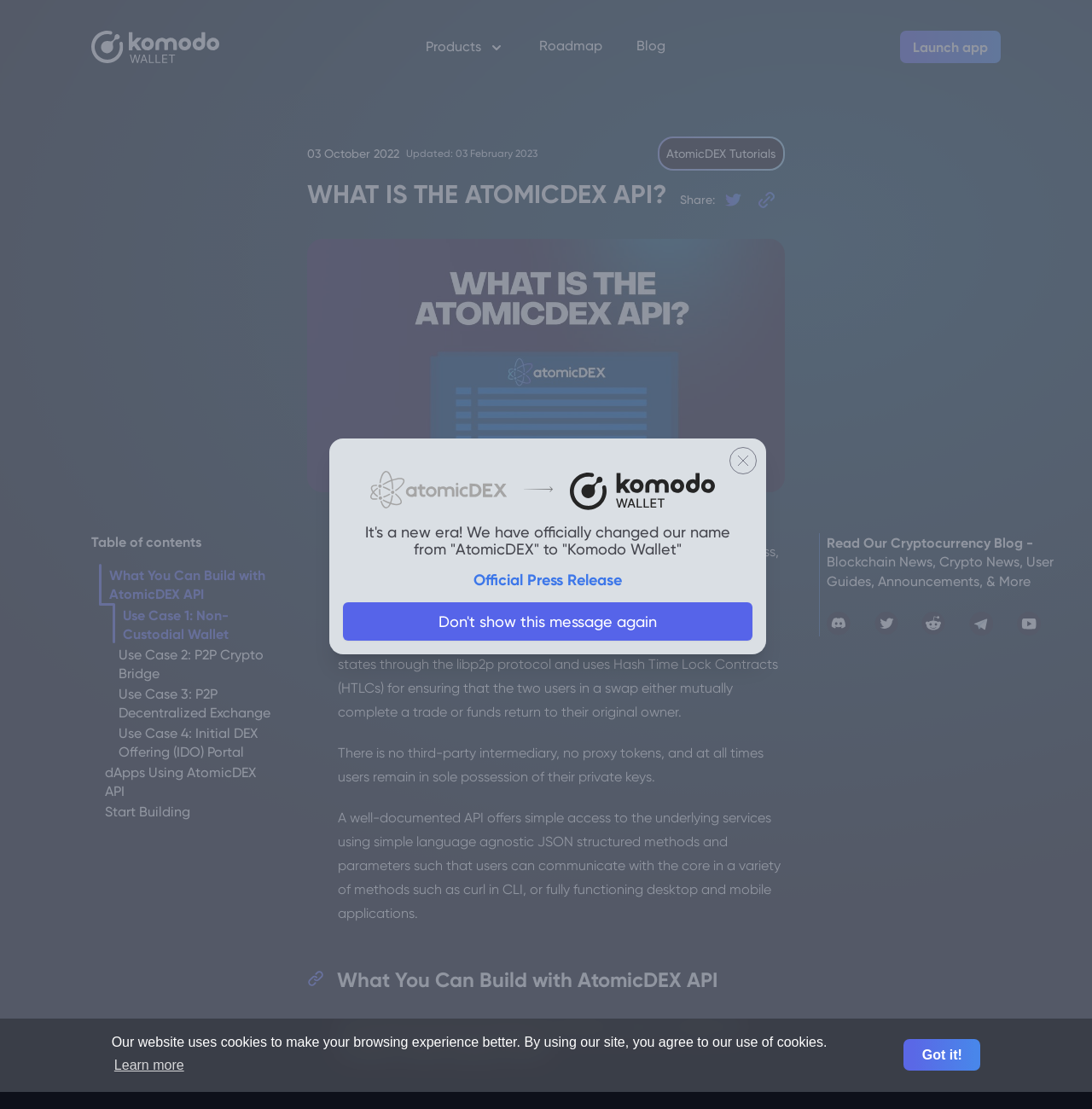Using a single word or phrase, answer the following question: 
What is the purpose of the AtomicDEX API?

Build crypto wallet, P2P crypto bridge, P2P DEX, and IDO portal